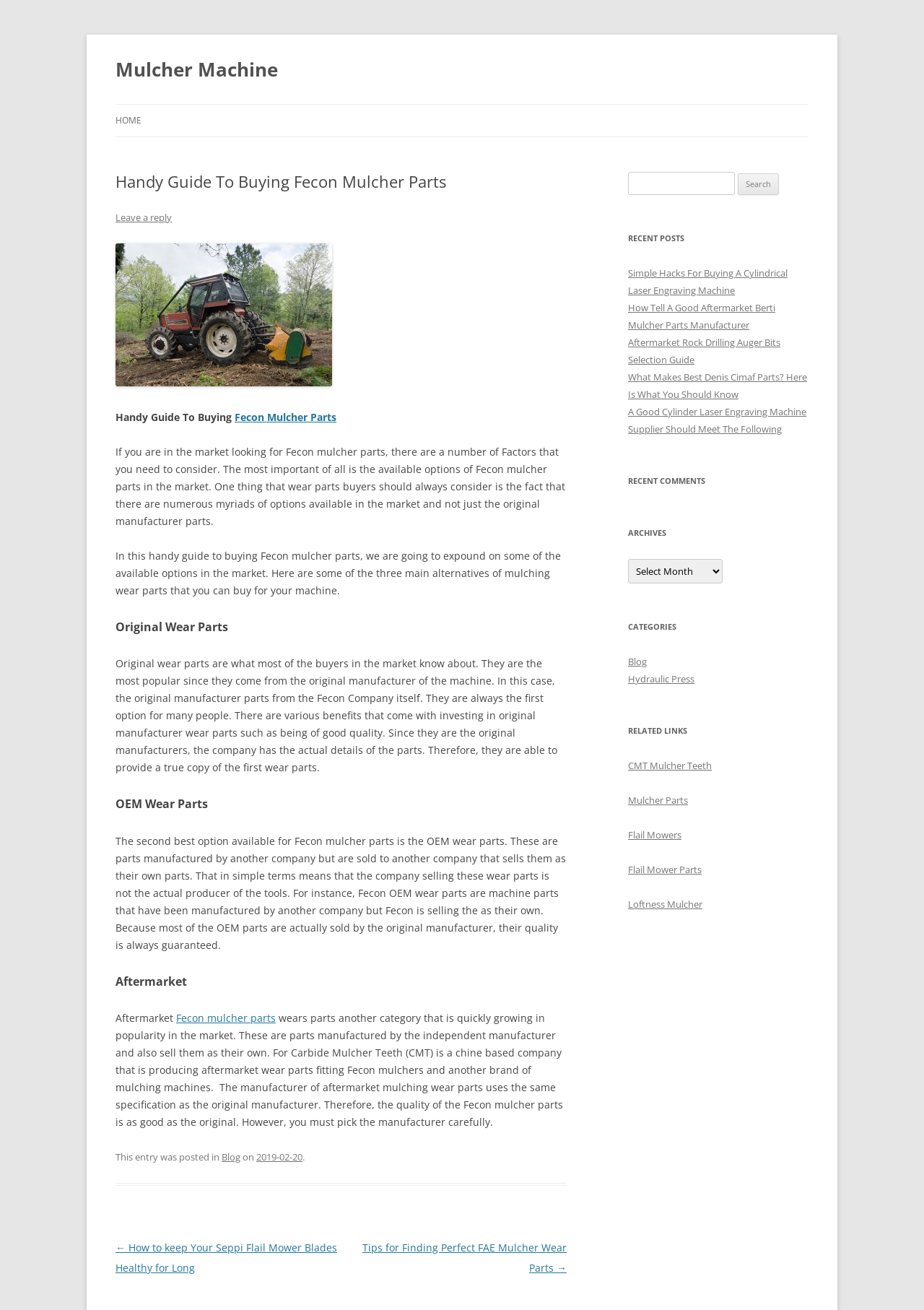Please mark the bounding box coordinates of the area that should be clicked to carry out the instruction: "Click on the 'HOME' link".

[0.125, 0.08, 0.153, 0.104]